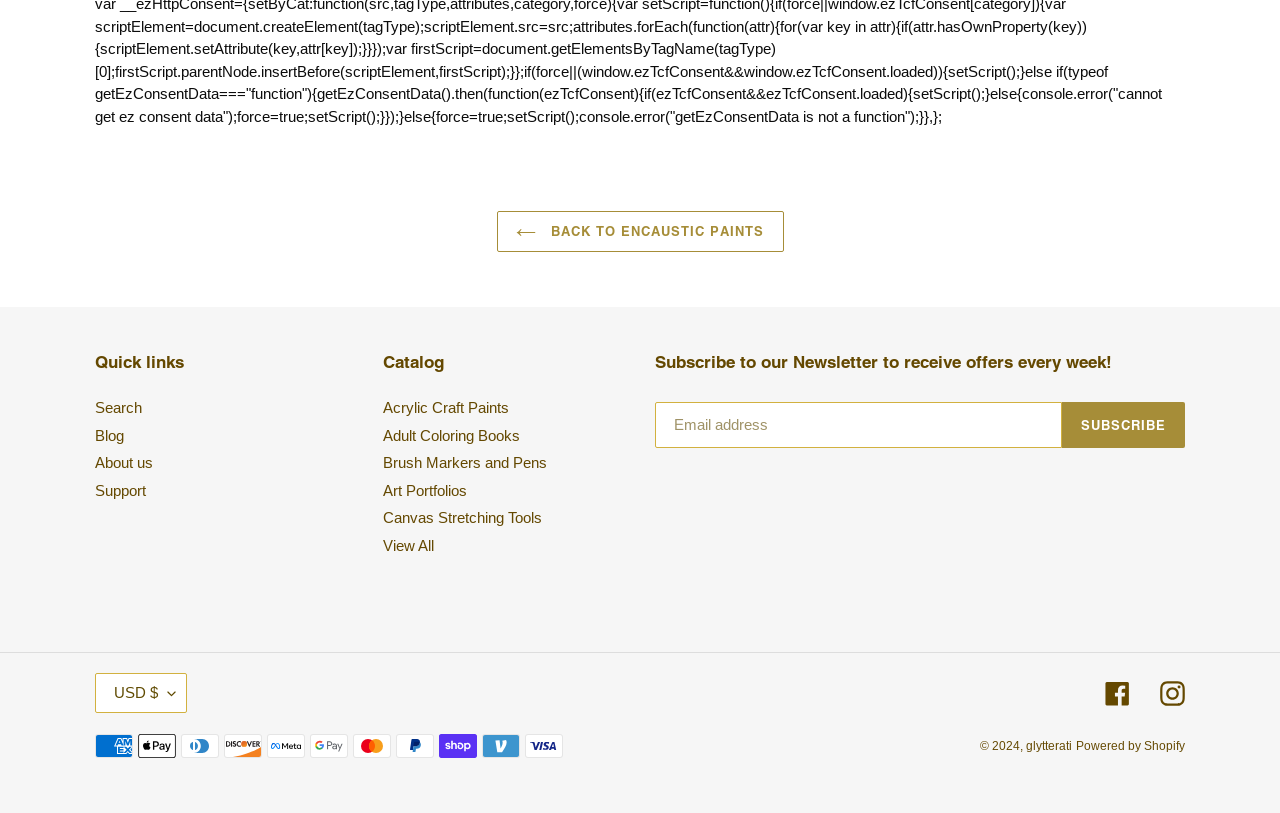Bounding box coordinates must be specified in the format (top-left x, top-left y, bottom-right x, bottom-right y). All values should be floating point numbers between 0 and 1. What are the bounding box coordinates of the UI element described as: Powered by Shopify

[0.841, 0.908, 0.926, 0.927]